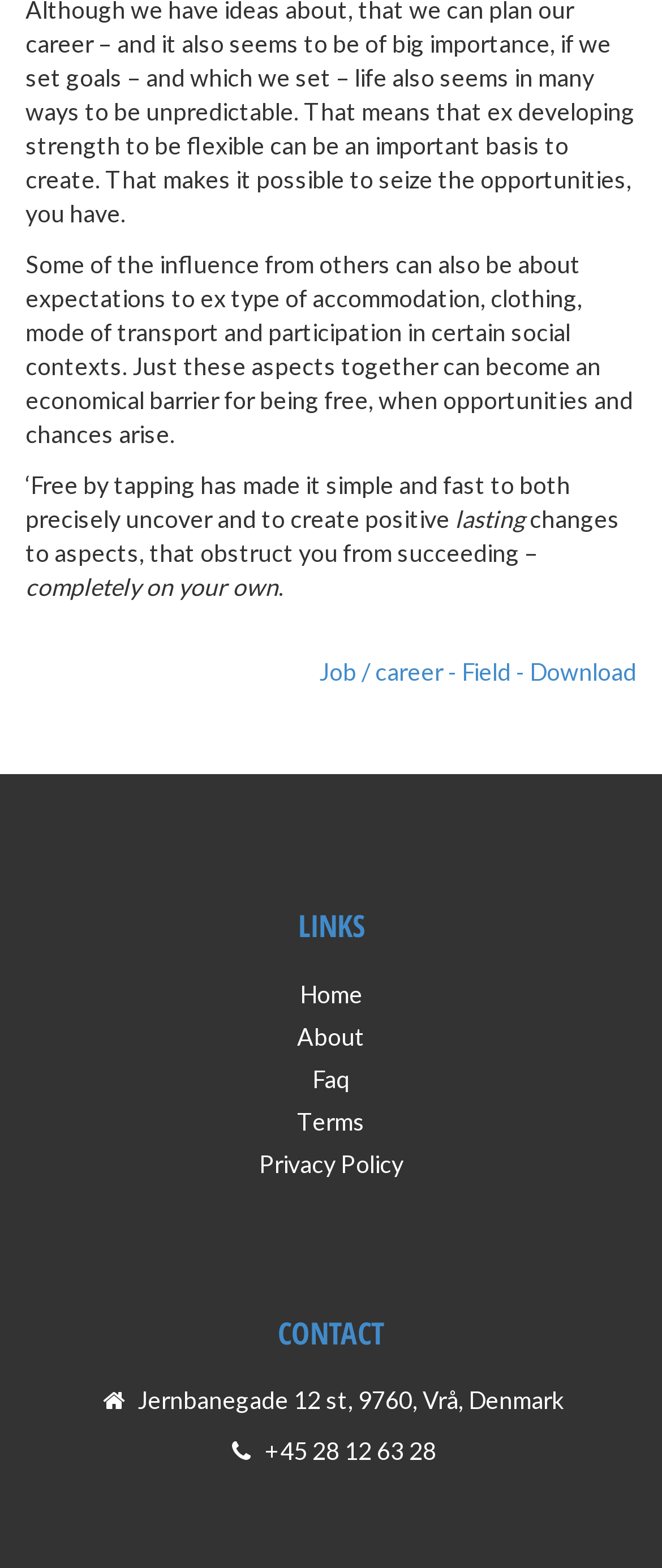Kindly respond to the following question with a single word or a brief phrase: 
How many links are there in the LINKS section?

1